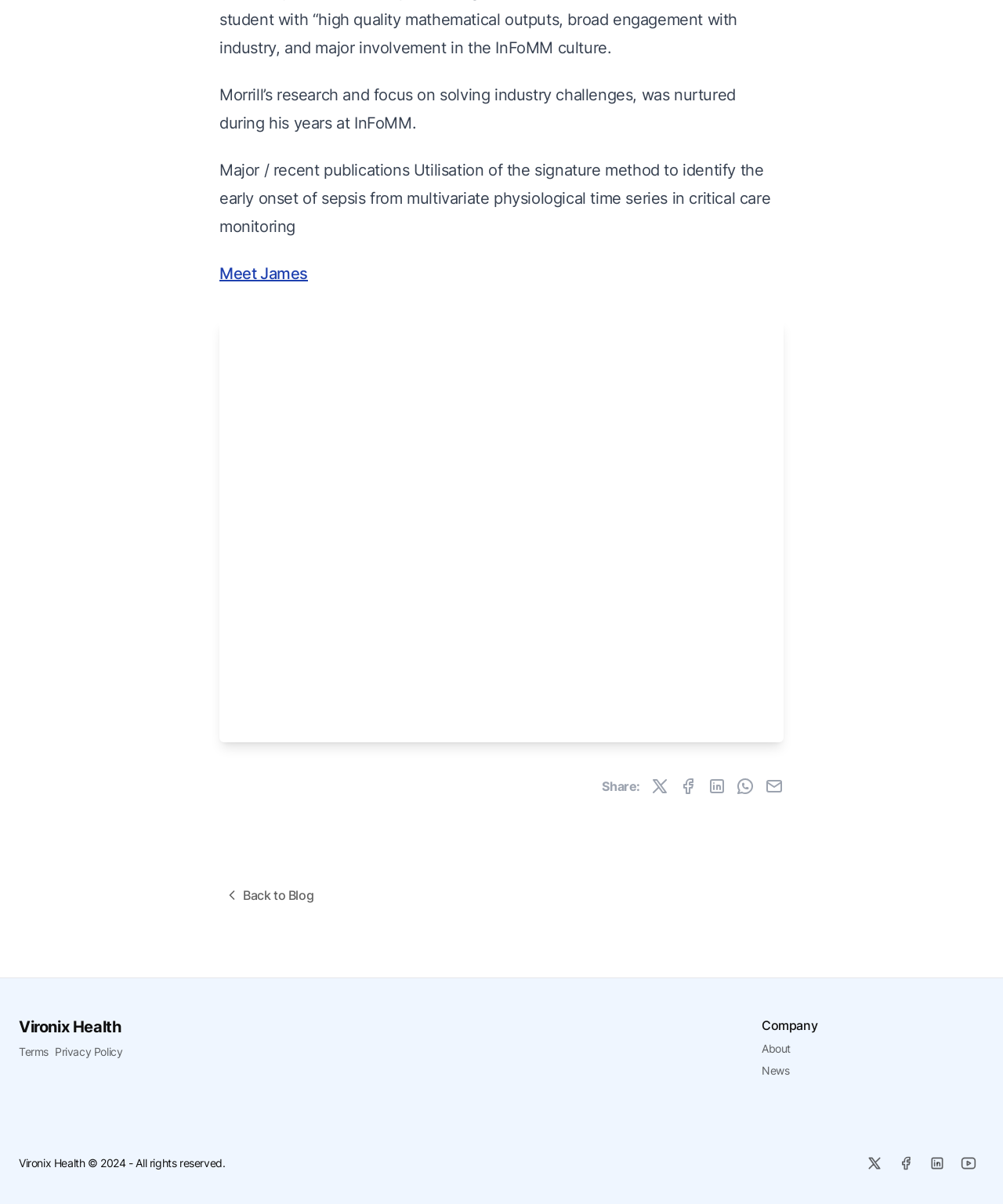Analyze the image and answer the question with as much detail as possible: 
Where can I find more blog posts?

The link 'Back to Blog' at coordinates [0.219, 0.727, 0.322, 0.76] suggests that clicking on it will take me to a page with more blog posts.